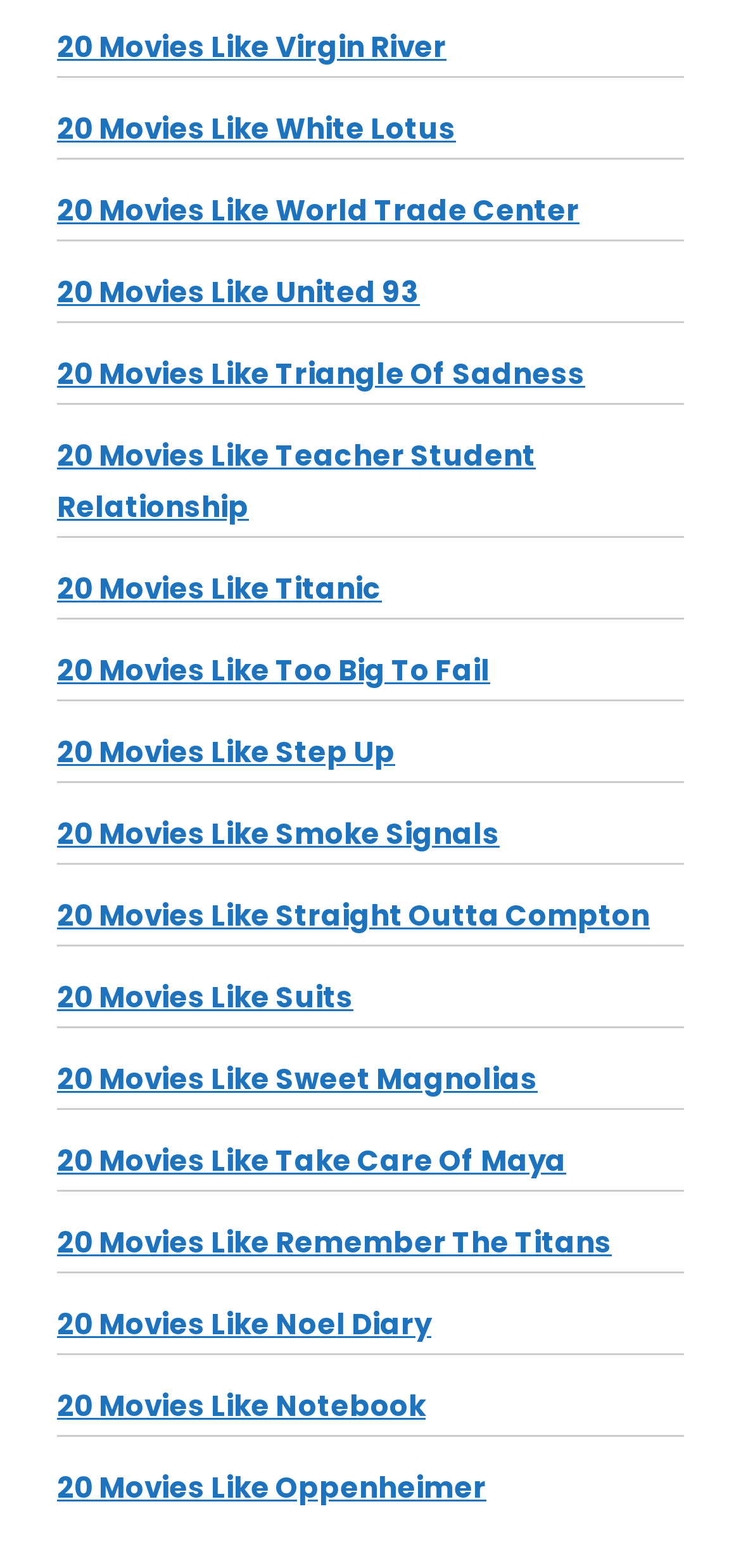Is there a movie recommendation for 'Oppenheimer'?
Please answer the question with a detailed and comprehensive explanation.

I searched the list of links on the webpage and found a link that says '20 Movies Like Oppenheimer', which means there is a movie recommendation for 'Oppenheimer'.